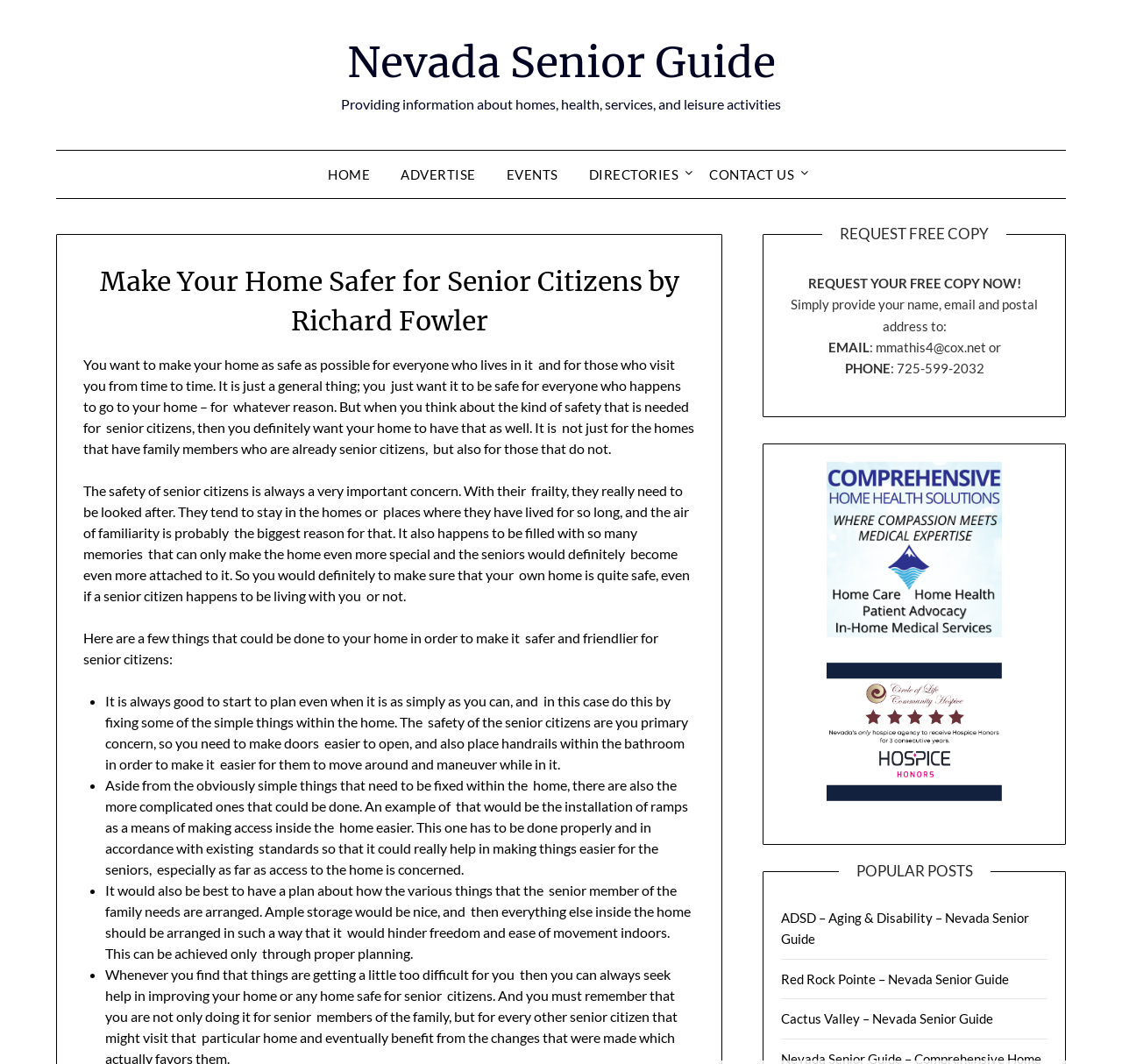What is the author's name mentioned on this webpage?
Identify the answer in the screenshot and reply with a single word or phrase.

Richard Fowler